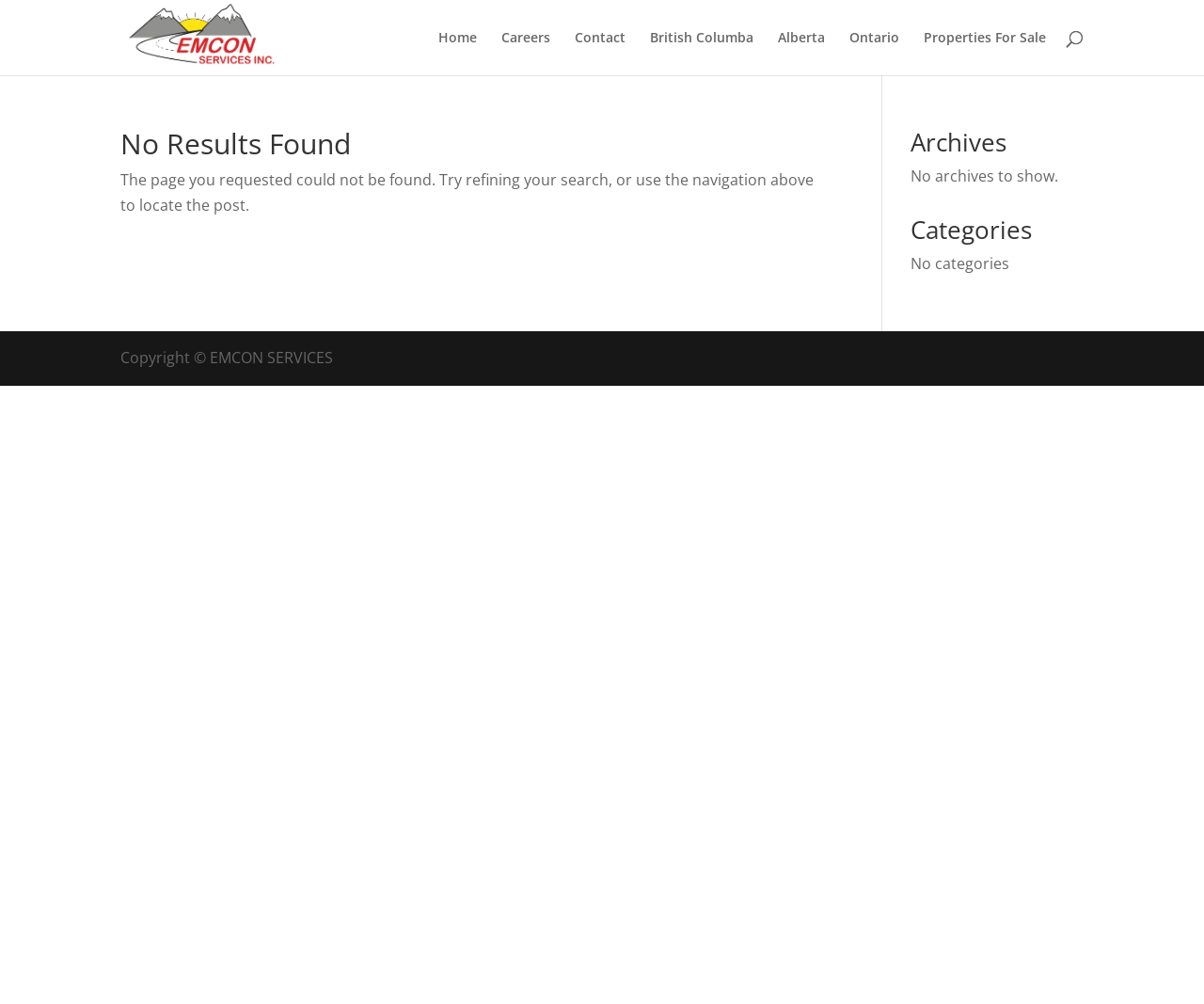Extract the primary header of the webpage and generate its text.

No Results Found